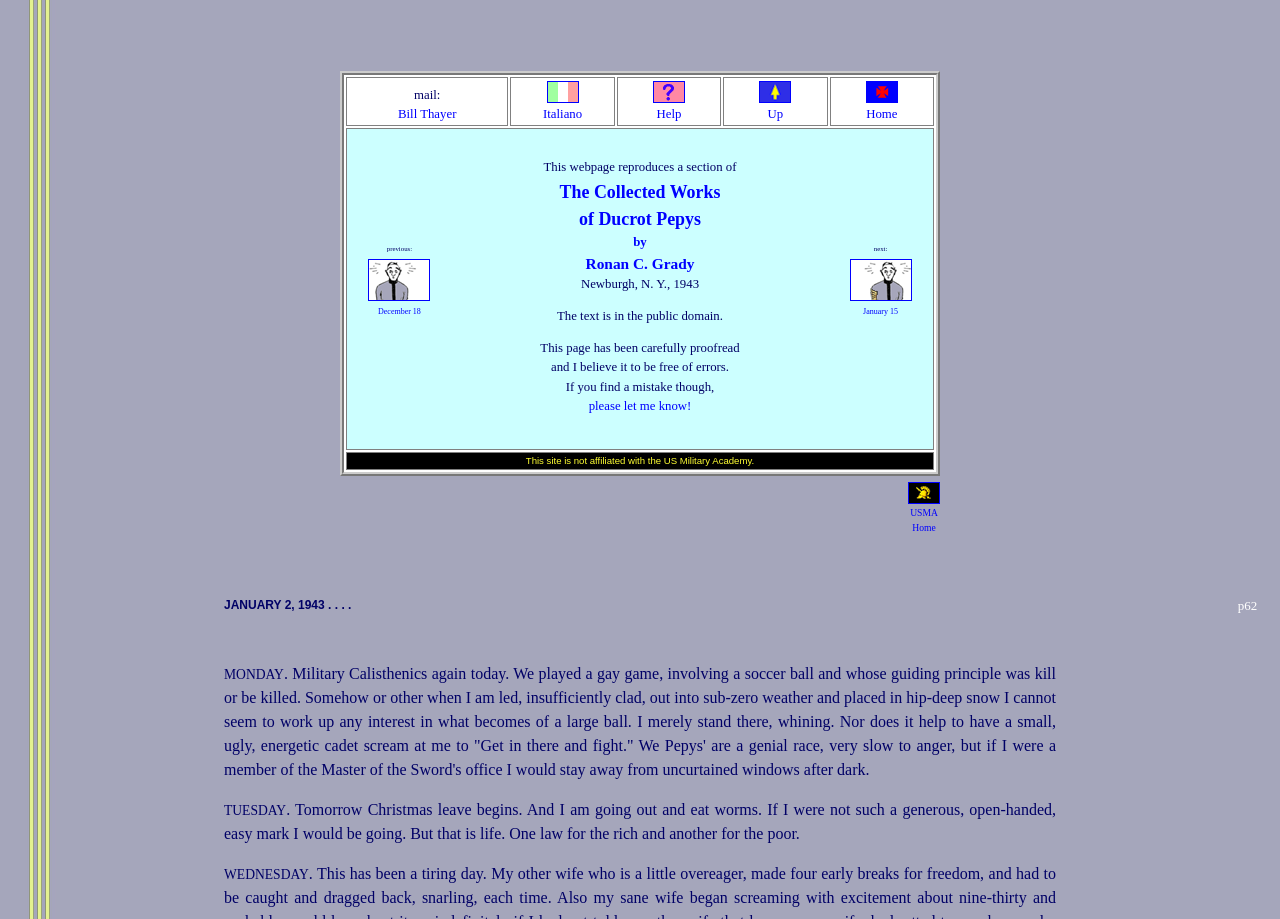Please study the image and answer the question comprehensively:
How many days of the week are mentioned in the diary entry?

The diary entry mentions three days of the week: Monday, Tuesday, and Wednesday. These days are mentioned in separate paragraphs, each with a heading indicating the day of the week.